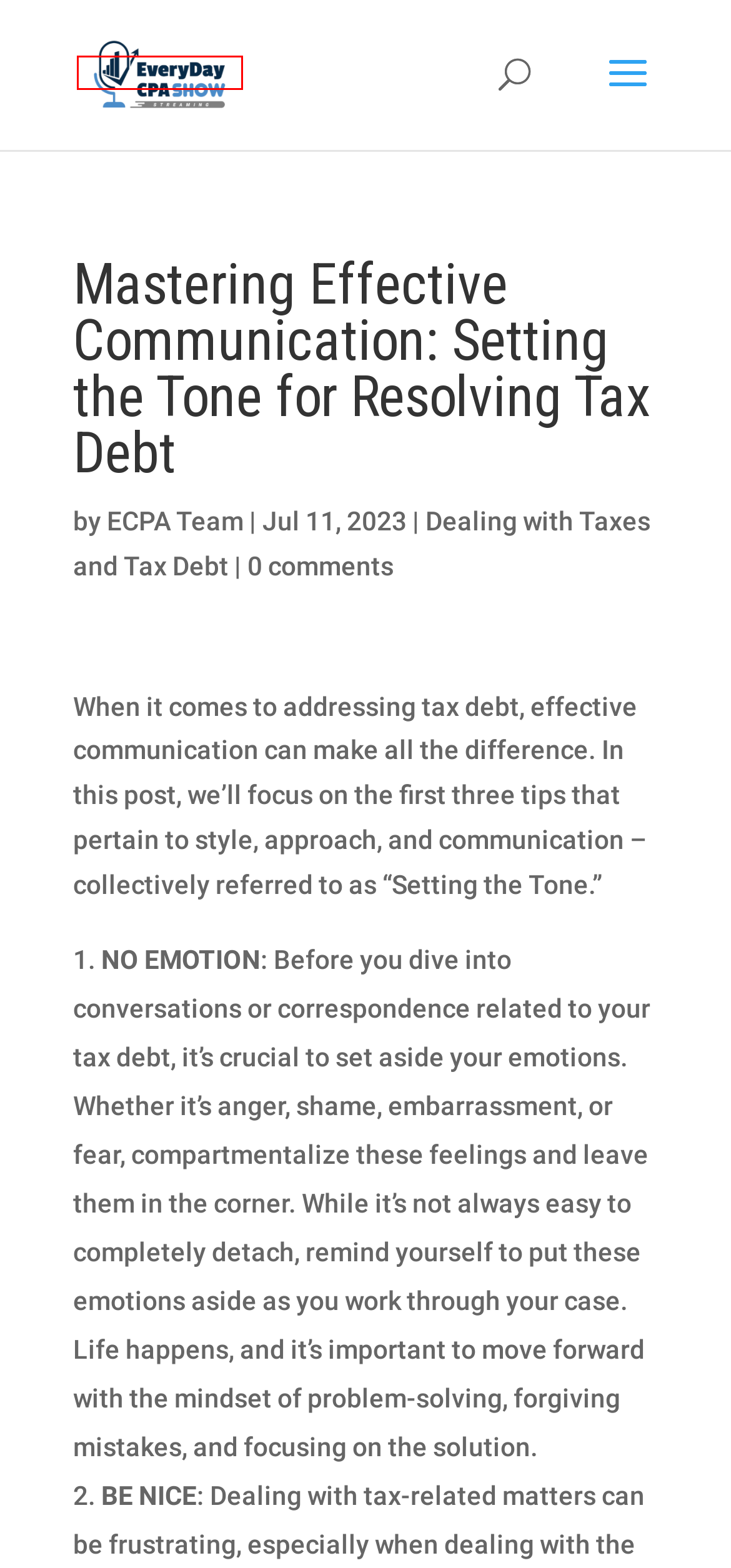Analyze the given webpage screenshot and identify the UI element within the red bounding box. Select the webpage description that best matches what you expect the new webpage to look like after clicking the element. Here are the candidates:
A. Blog | EveryDayCPA Show
B. EveryDayCPA Show  | Watch | Listen | Read
C. ECPA Team | EveryDayCPA Show
D. Uncategorized | EveryDayCPA Show
E. Entrepreneurs/Startups | EveryDayCPA Show
F. Dealing with Taxes and Tax Debt | EveryDayCPA Show
G. Religion | EveryDayCPA Show
H. ECPA HOME

B